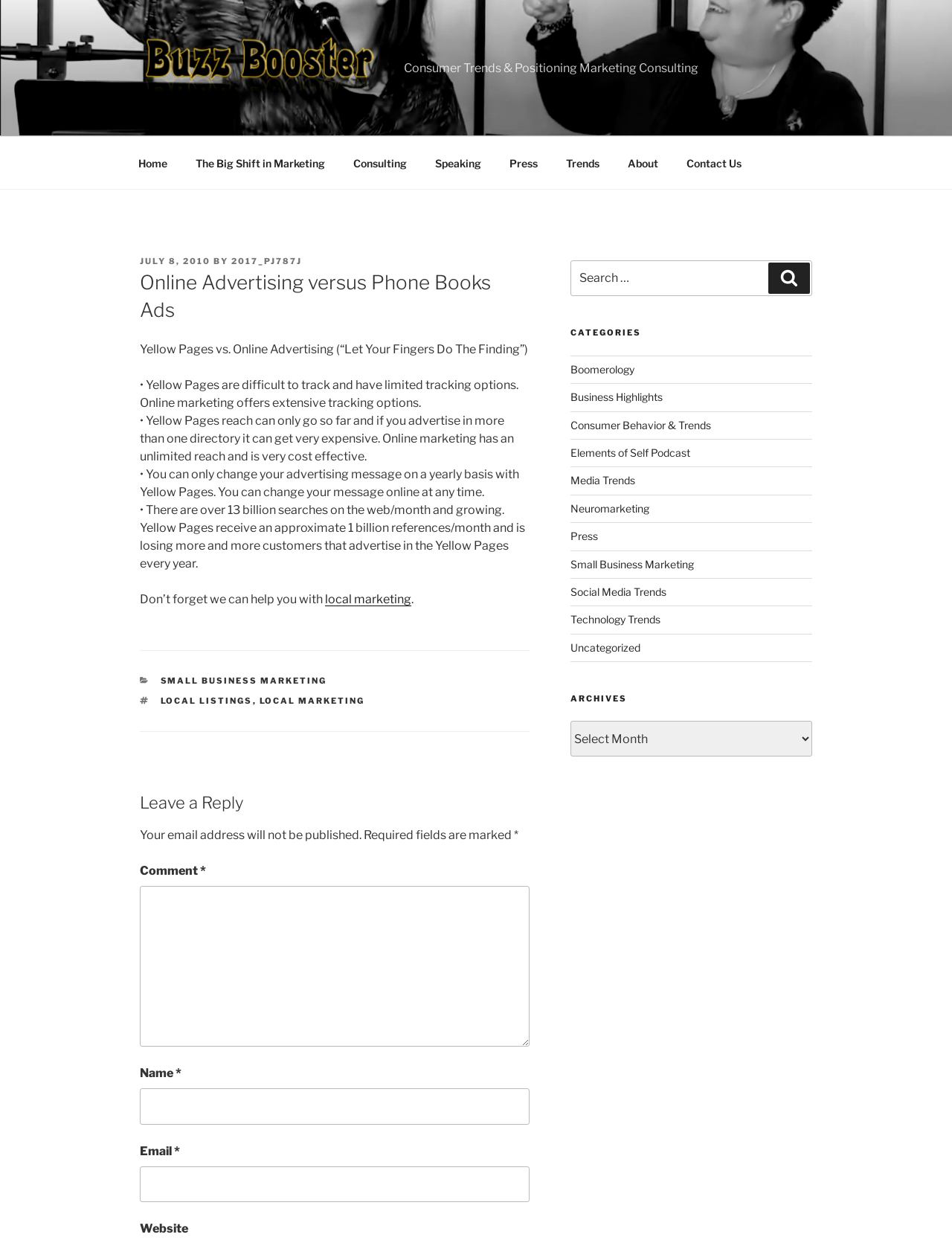What is the title of the article?
Using the visual information, answer the question in a single word or phrase.

Online Advertising versus Phone Books Ads